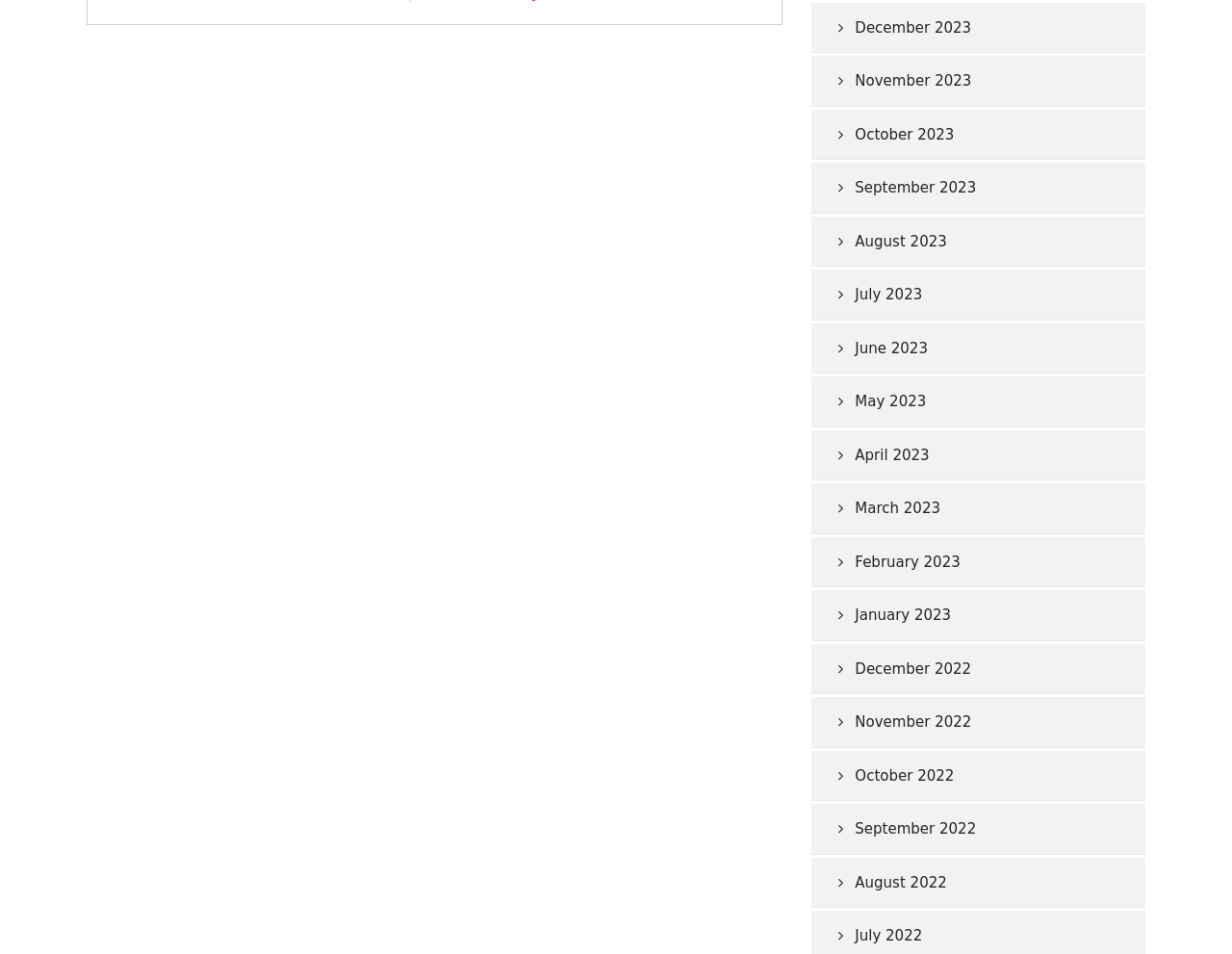Find the bounding box coordinates of the clickable element required to execute the following instruction: "View January 2023". Provide the coordinates as four float numbers between 0 and 1, i.e., [left, top, right, bottom].

[0.659, 0.619, 0.918, 0.672]